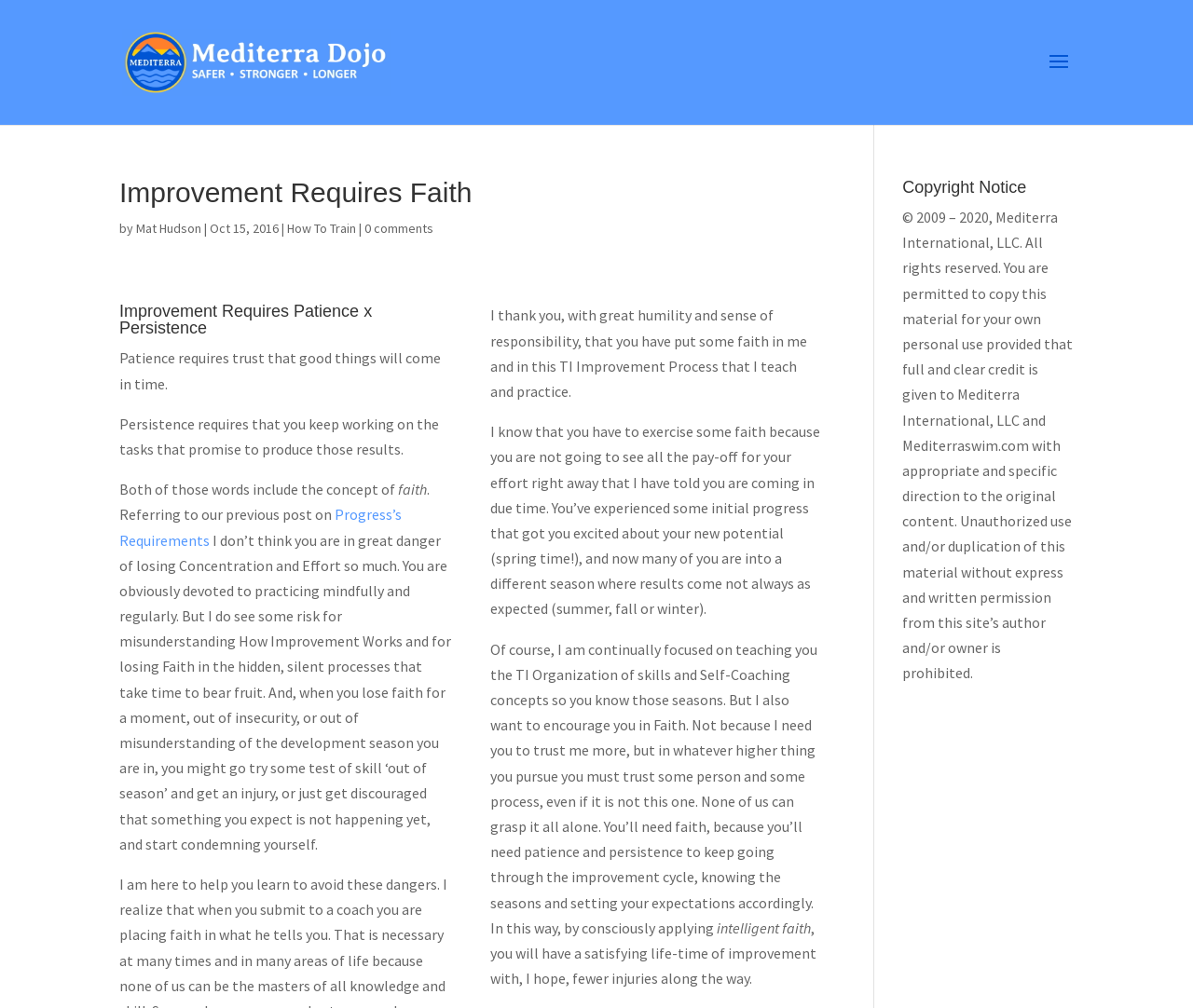Find the UI element described as: "Progress’s Requirements" and predict its bounding box coordinates. Ensure the coordinates are four float numbers between 0 and 1, [left, top, right, bottom].

[0.1, 0.501, 0.337, 0.545]